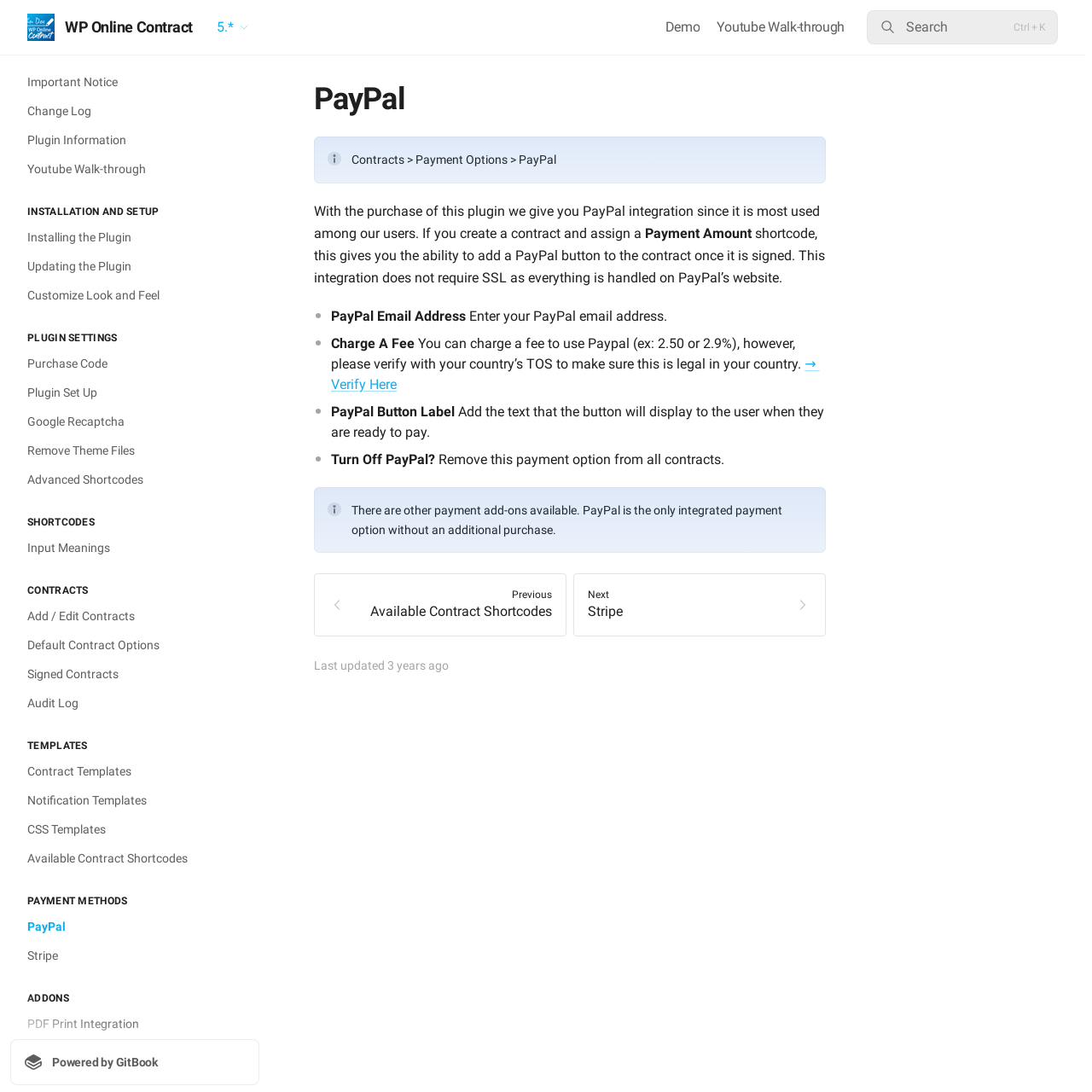Identify the bounding box coordinates for the UI element described by the following text: "NextStripe". Provide the coordinates as four float numbers between 0 and 1, in the format [left, top, right, bottom].

[0.525, 0.525, 0.756, 0.583]